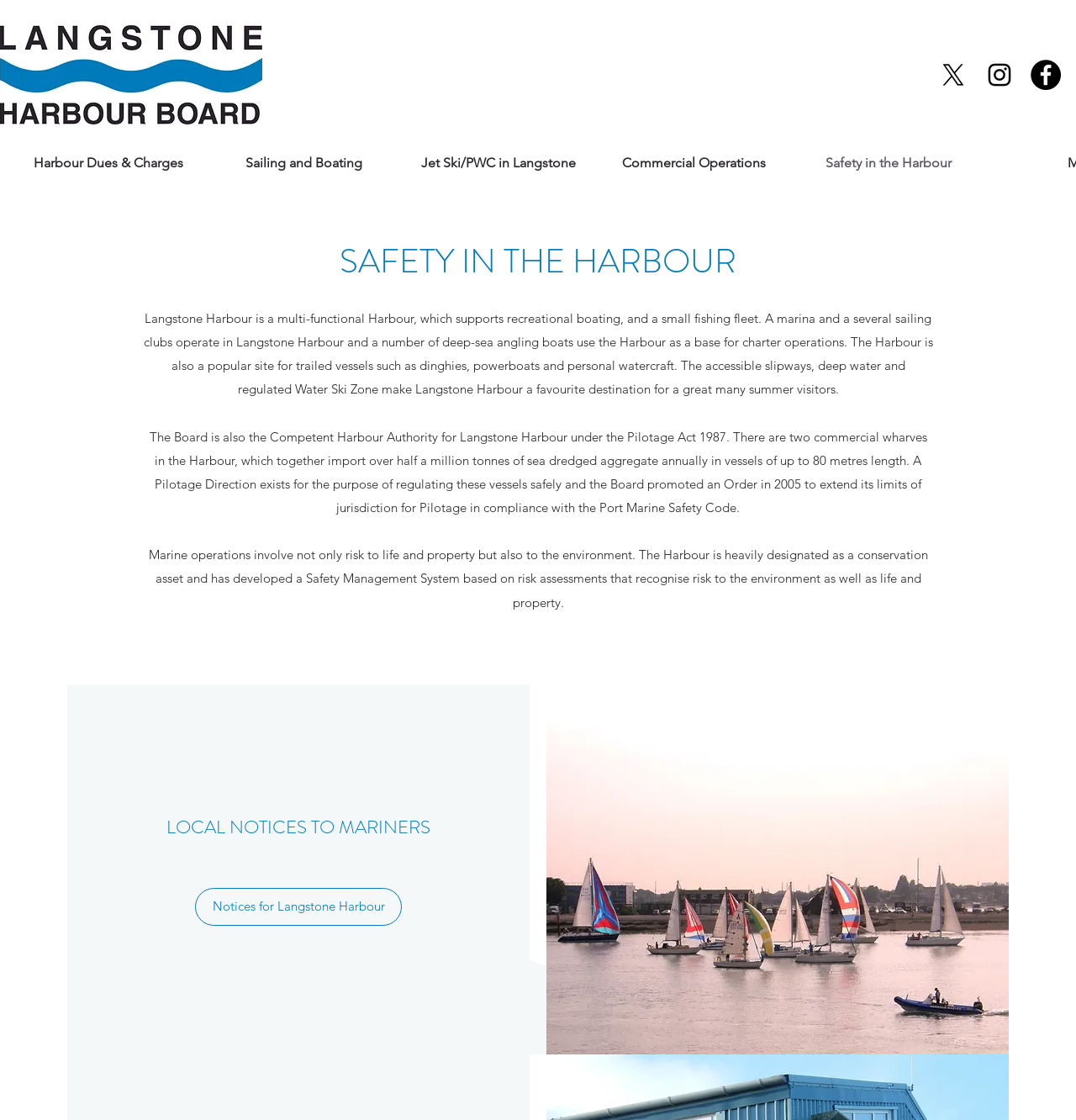Please locate the clickable area by providing the bounding box coordinates to follow this instruction: "Check Local Notices to Mariners".

[0.098, 0.727, 0.457, 0.75]